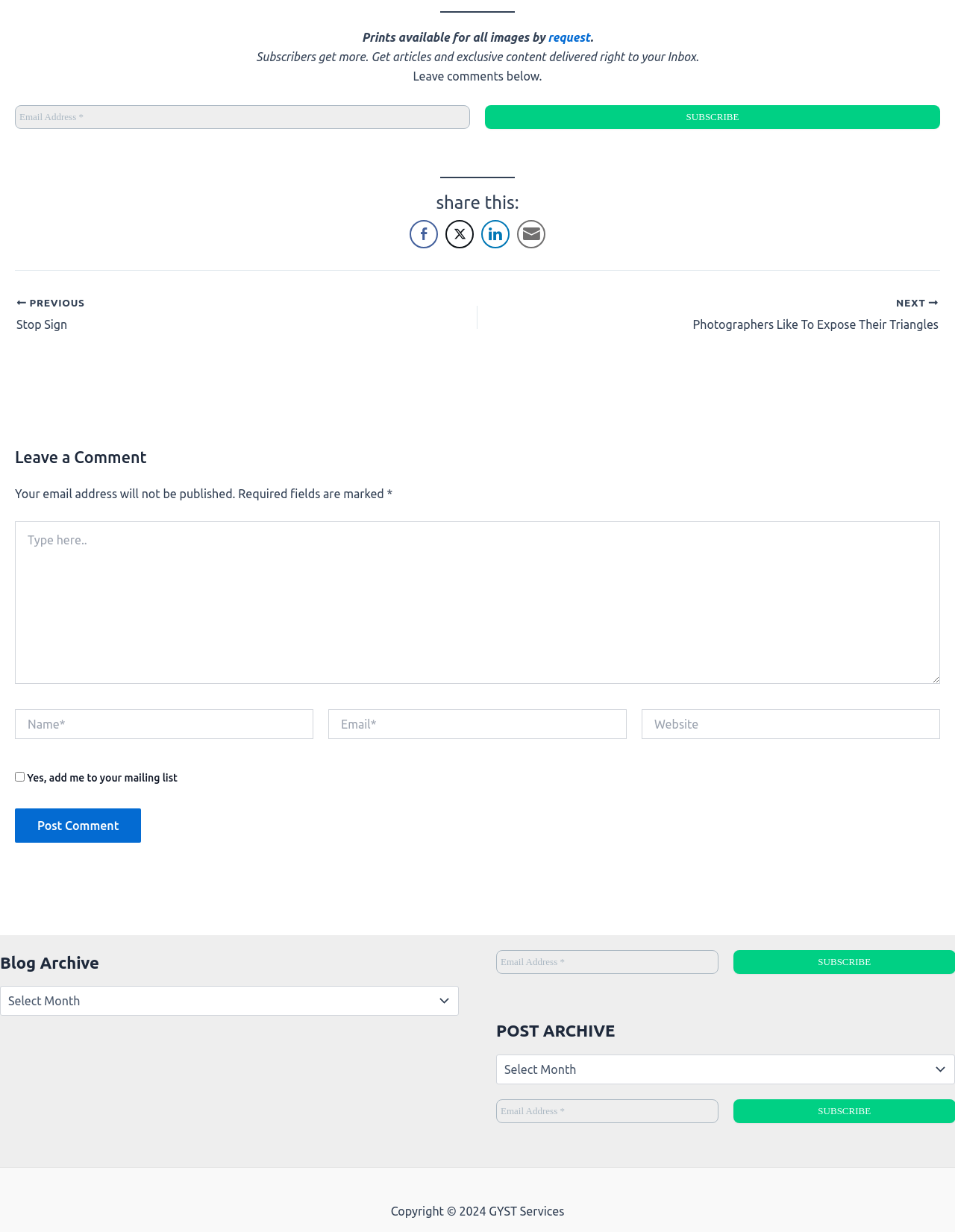Indicate the bounding box coordinates of the clickable region to achieve the following instruction: "Leave a comment."

[0.016, 0.423, 0.984, 0.555]